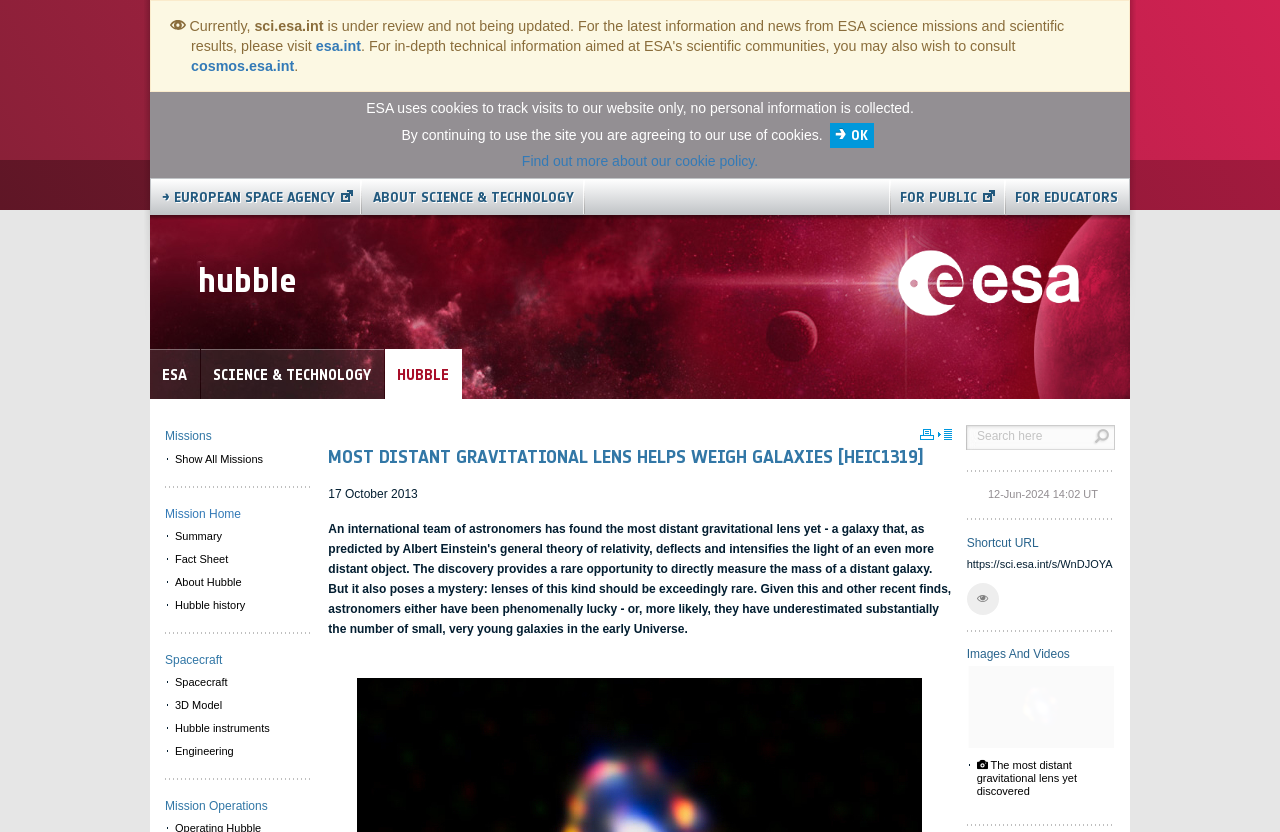Use a single word or phrase to answer the question: 
What is the purpose of the button with the search icon?

Search